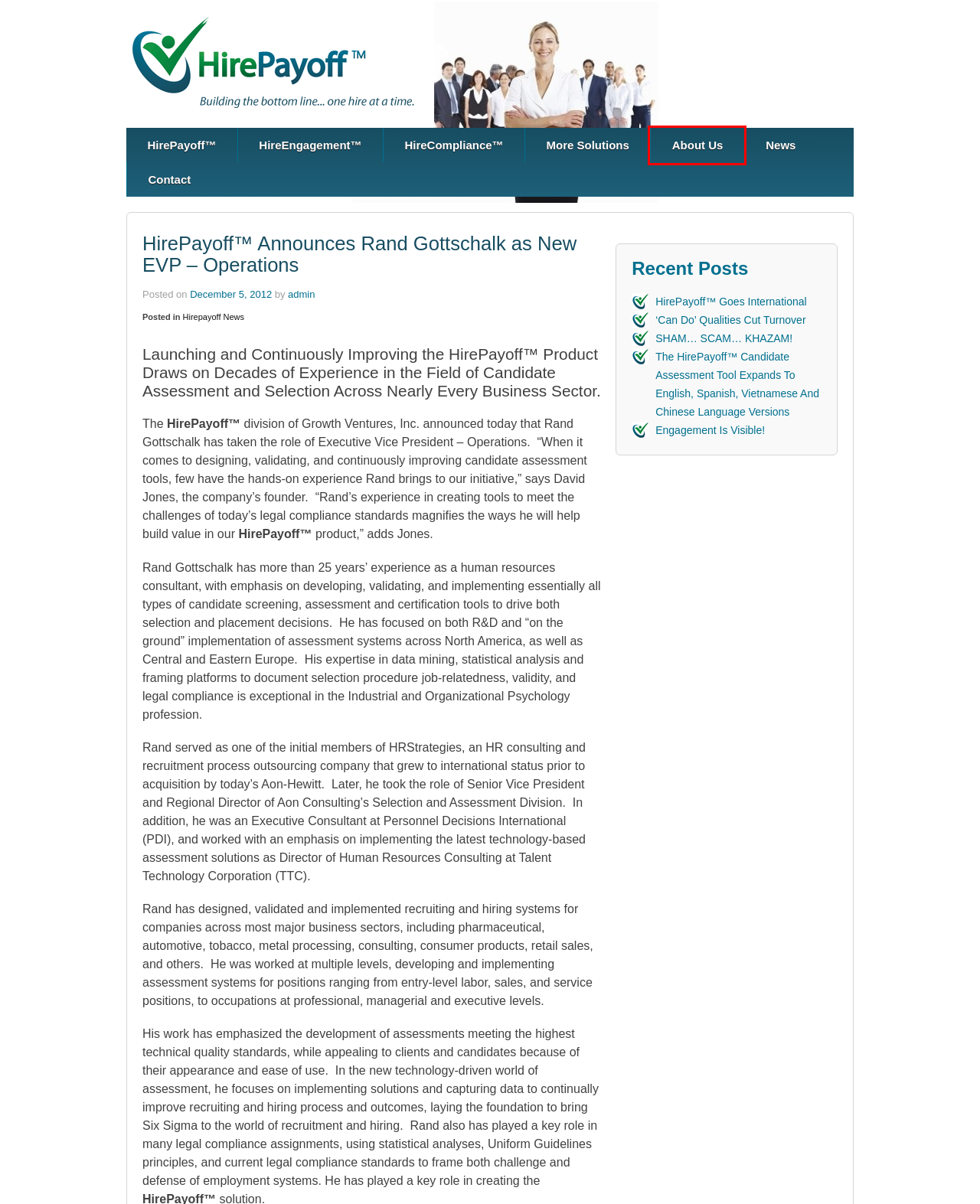You have a screenshot of a webpage with a red rectangle bounding box. Identify the best webpage description that corresponds to the new webpage after clicking the element within the red bounding box. Here are the candidates:
A. Our Leadership | HirePayoff - Employee Assessment & Screening Solutions
B. HireEngagement™ | HirePayoff - Employee Assessment & Screening Solutions
C. HirePayoff™ Goes International | HirePayoff - Employee Assessment & Screening Solutions
D. Hirepayoff News | HirePayoff - Employee Assessment & Screening Solutions
E. More Solutions | HirePayoff - Employee Assessment & Screening Solutions
F. SHAM… SCAM… KHAZAM! | HirePayoff - Employee Assessment & Screening Solutions
G. Engagement Is Visible! | HirePayoff - Employee Assessment & Screening Solutions
H. ‘Can Do’ Qualities Cut Turnover | HirePayoff - Employee Assessment & Screening Solutions

A